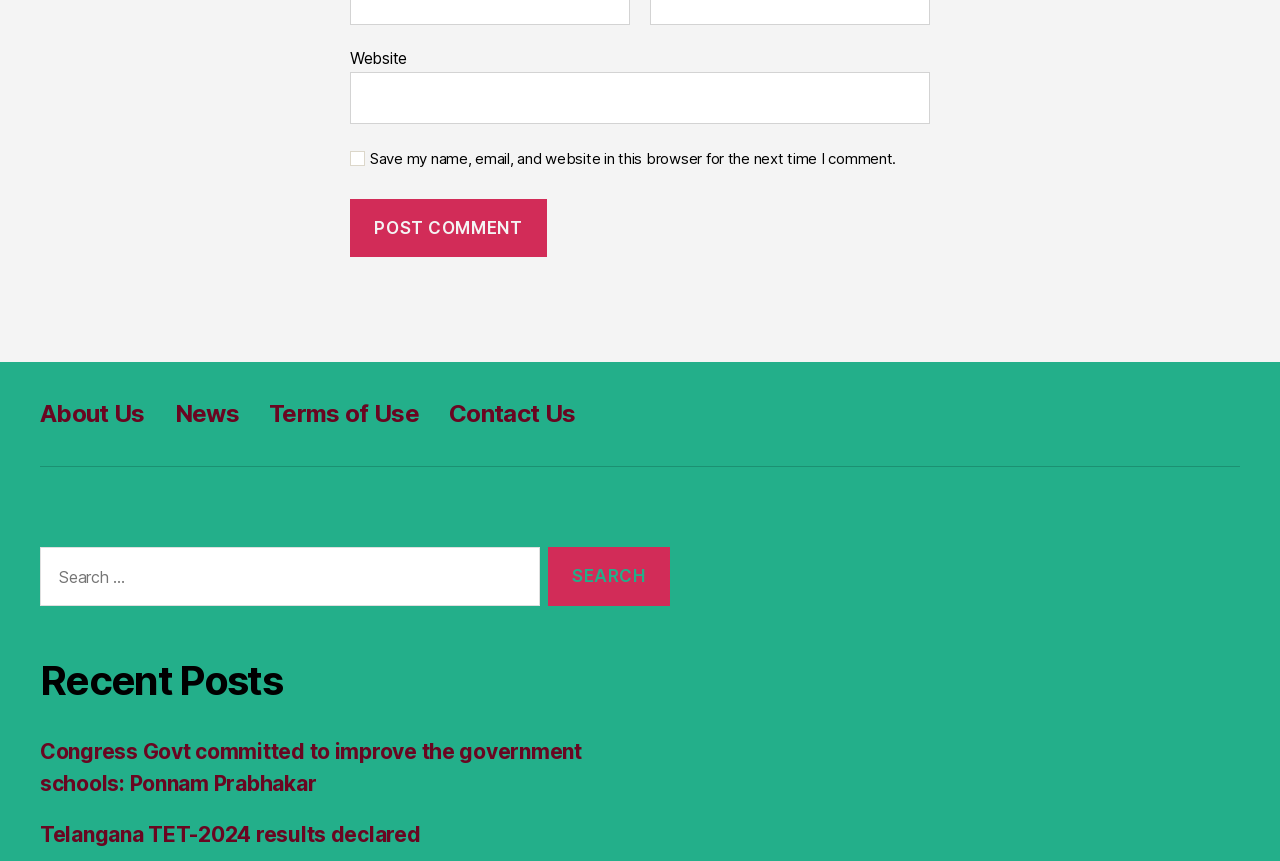Find and provide the bounding box coordinates for the UI element described with: "News".

[0.136, 0.487, 0.187, 0.521]